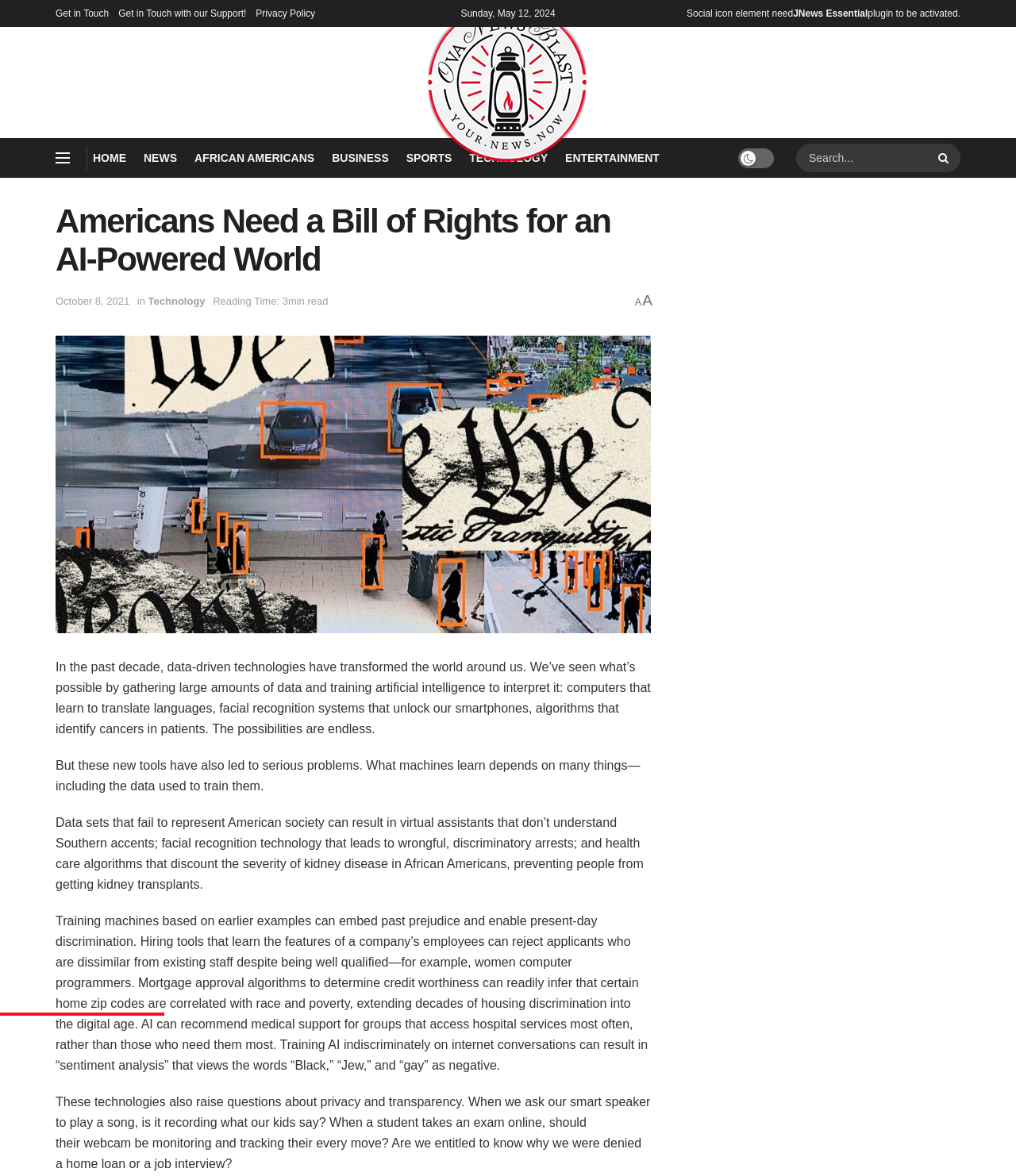What is the date of the article?
Based on the content of the image, thoroughly explain and answer the question.

I found the date of the article by looking at the link 'October 8, 2021' which is located below the main heading and above the 'Technology' link.